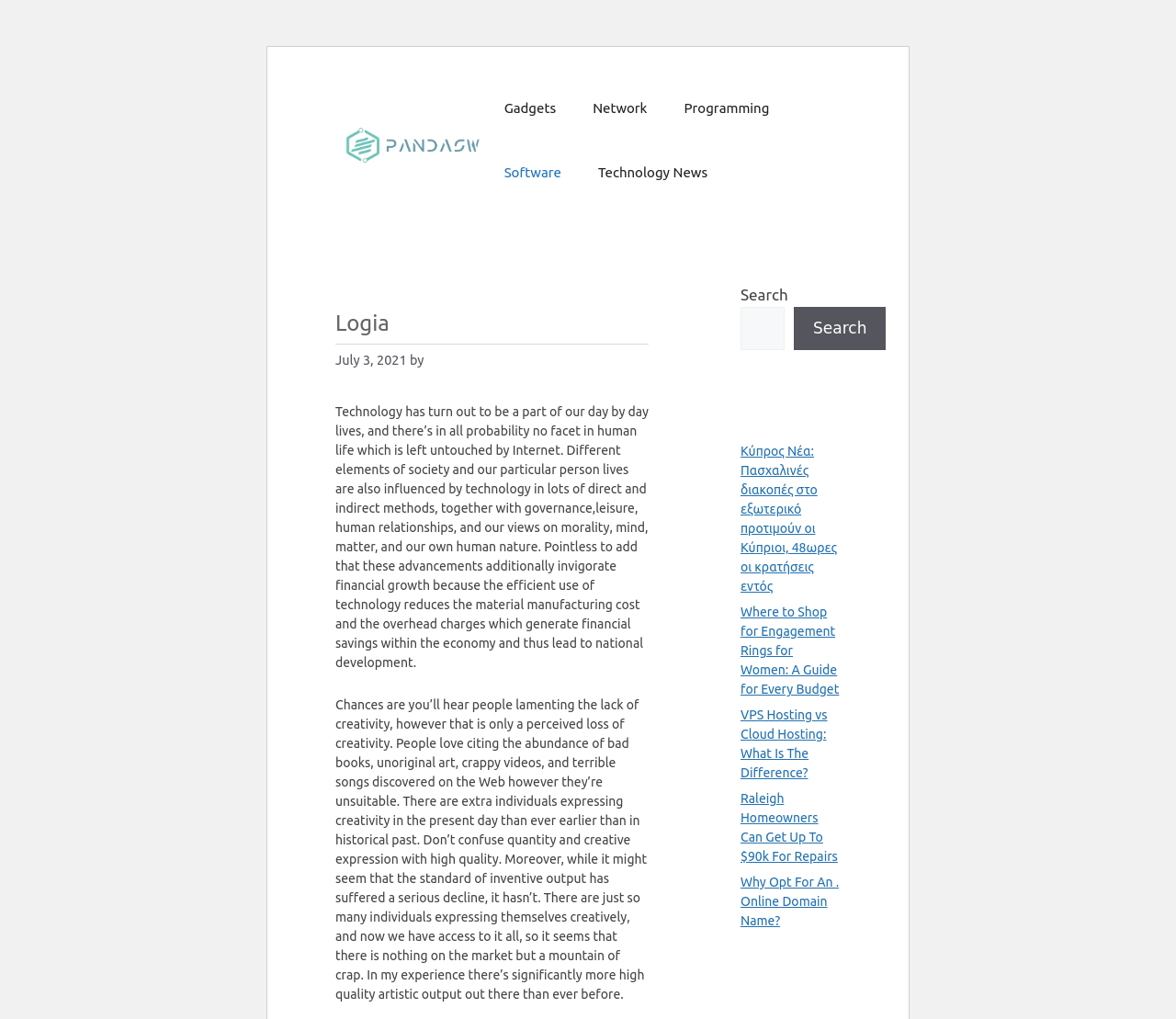Please answer the following question using a single word or phrase: 
What is the purpose of the search box?

To search the website